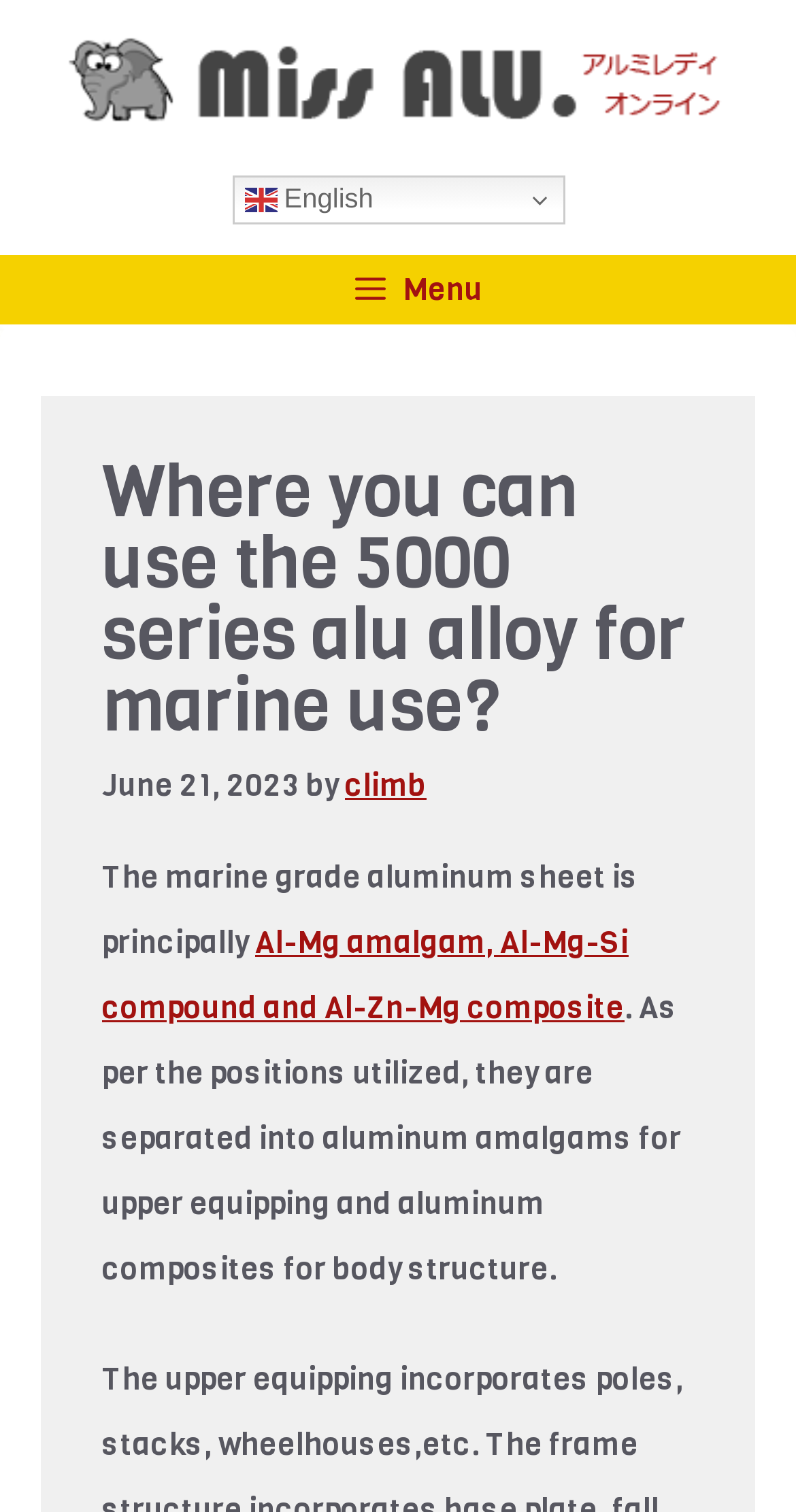Explain in detail what you observe on this webpage.

The webpage appears to be an article or blog post discussing the use of 5000 series aluminum alloy for marine applications. At the top of the page, there is a banner with the site's name, accompanied by a logo image of "Miss ALU." Below the banner, there is a navigation menu labeled "Primary" with a "Menu" button on the left side.

The main content of the page is divided into sections. The first section has a heading that asks "Where you can use the 5000 series alu alloy for marine use?" This heading is followed by a timestamp indicating the article was published on June 21, 2023, and the author's name, "climb." 

The main text of the article starts below the timestamp, explaining that marine-grade aluminum sheets are primarily composed of Al-Mg amalgam, Al-Mg-Si compound, and Al-Zn-Mg composite. The text further elaborates that these alloys are separated into two categories based on their usage: aluminum amalgams for upper equipping and aluminum composites for body structure.